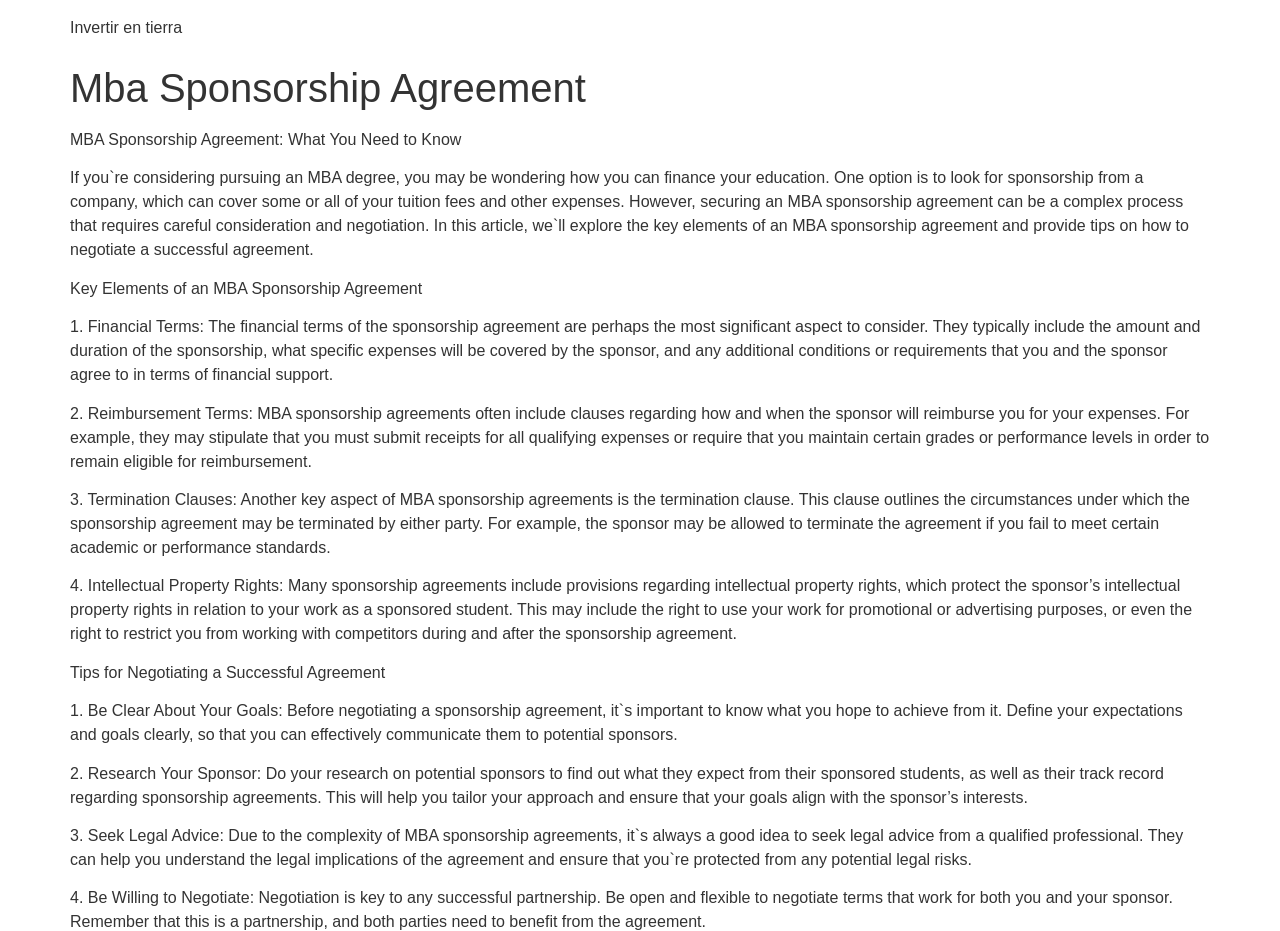What is the main topic of this article?
Based on the image, answer the question with as much detail as possible.

Based on the webpage content, the main topic of this article is about MBA Sponsorship Agreement, which is evident from the heading 'MBA Sponsorship Agreement: What You Need to Know' and the subsequent paragraphs discussing the key elements and tips for negotiating a successful agreement.